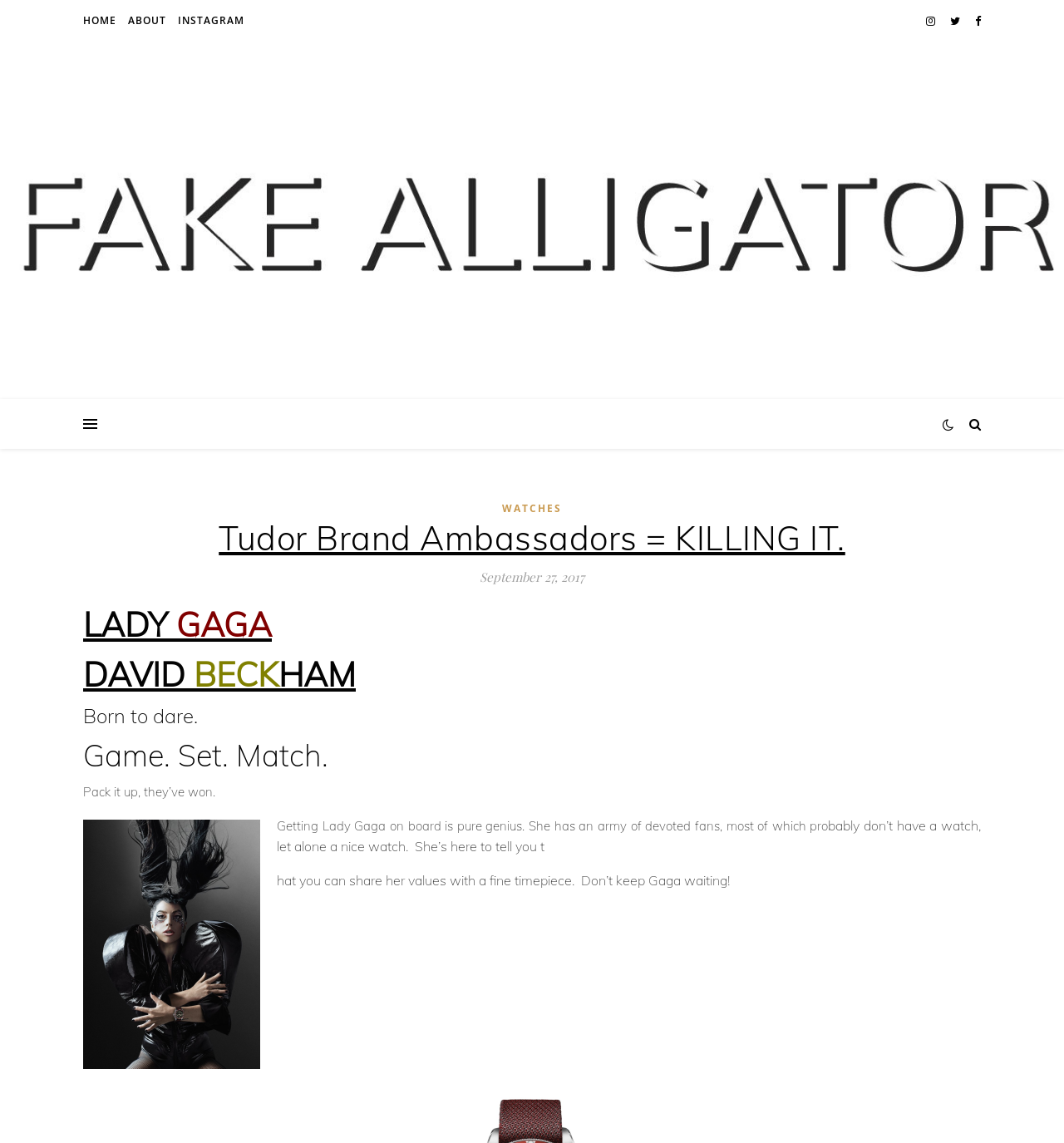What is the brand discussed on this webpage?
Could you answer the question with a detailed and thorough explanation?

Based on the webpage structure and content, it is clear that the brand being discussed is Tudor, as evident from the headings and text content.